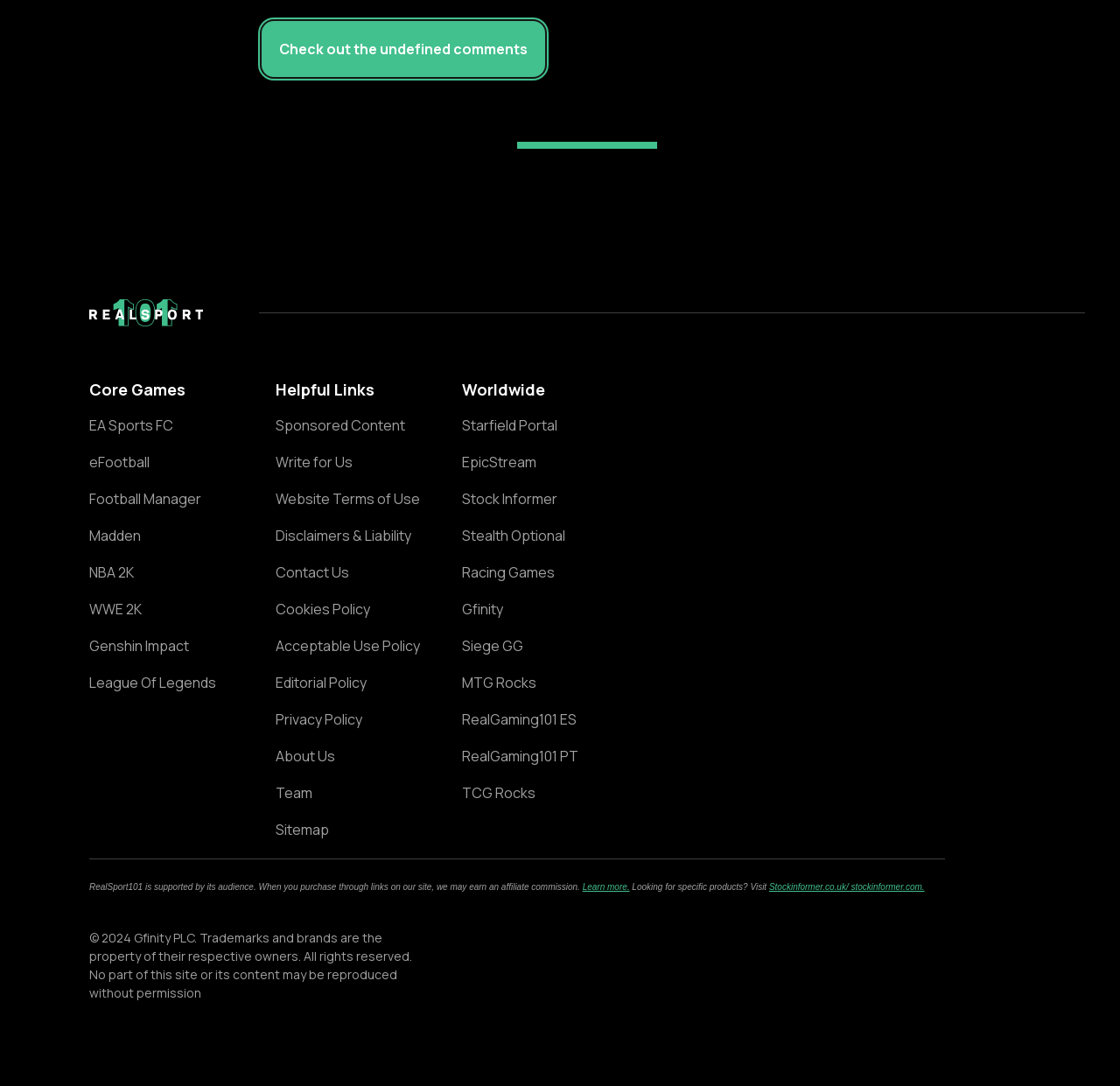Kindly determine the bounding box coordinates for the area that needs to be clicked to execute this instruction: "Click on Fortnite".

[0.087, 0.036, 0.156, 0.055]